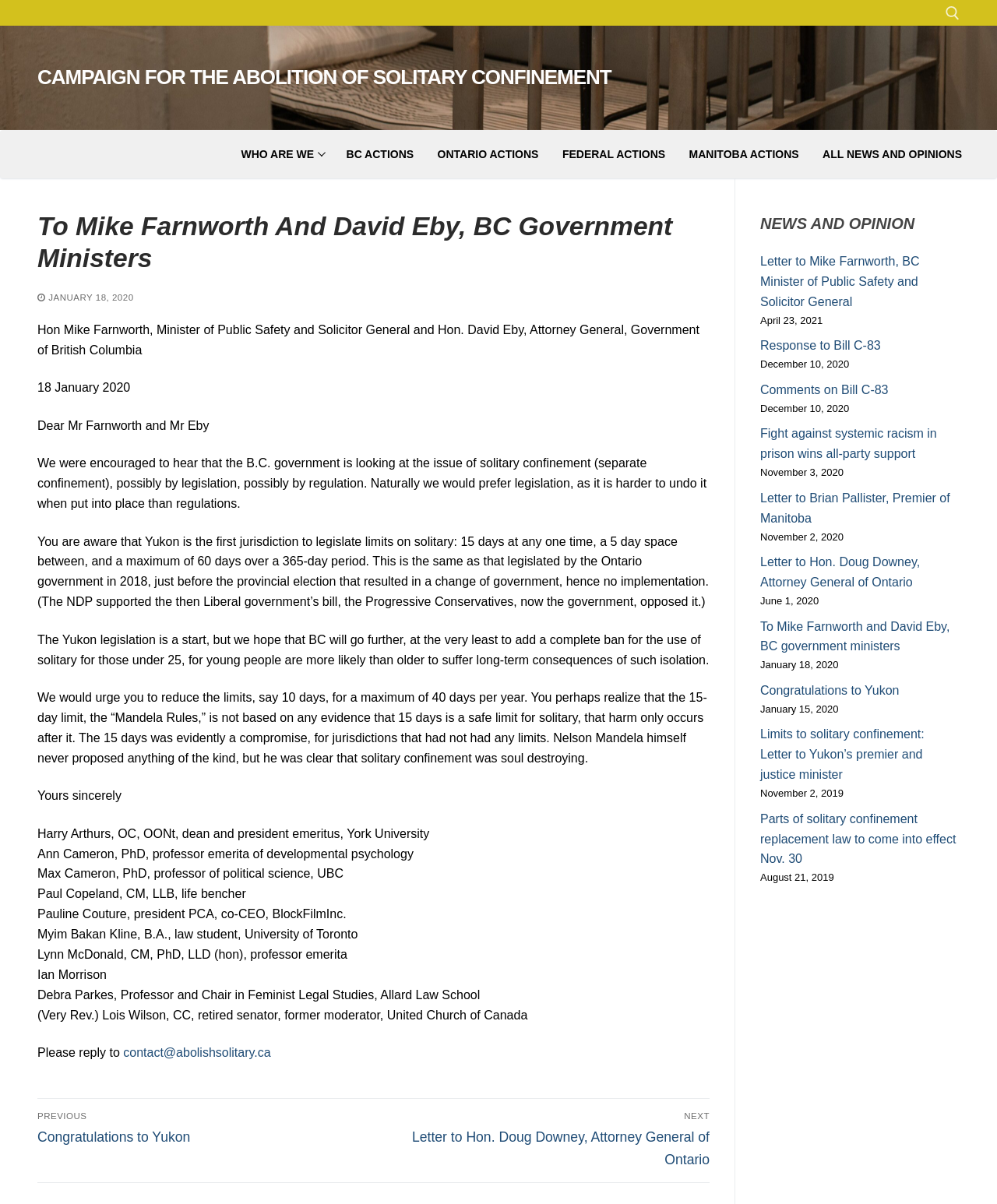What is the purpose of the letter?
Please provide a comprehensive answer based on the details in the screenshot.

The purpose of the letter can be inferred from the content of the article which discusses the issue of solitary confinement and the campaign to abolish it. The title of the webpage also suggests that the letter is part of a campaign for the abolition of solitary confinement.